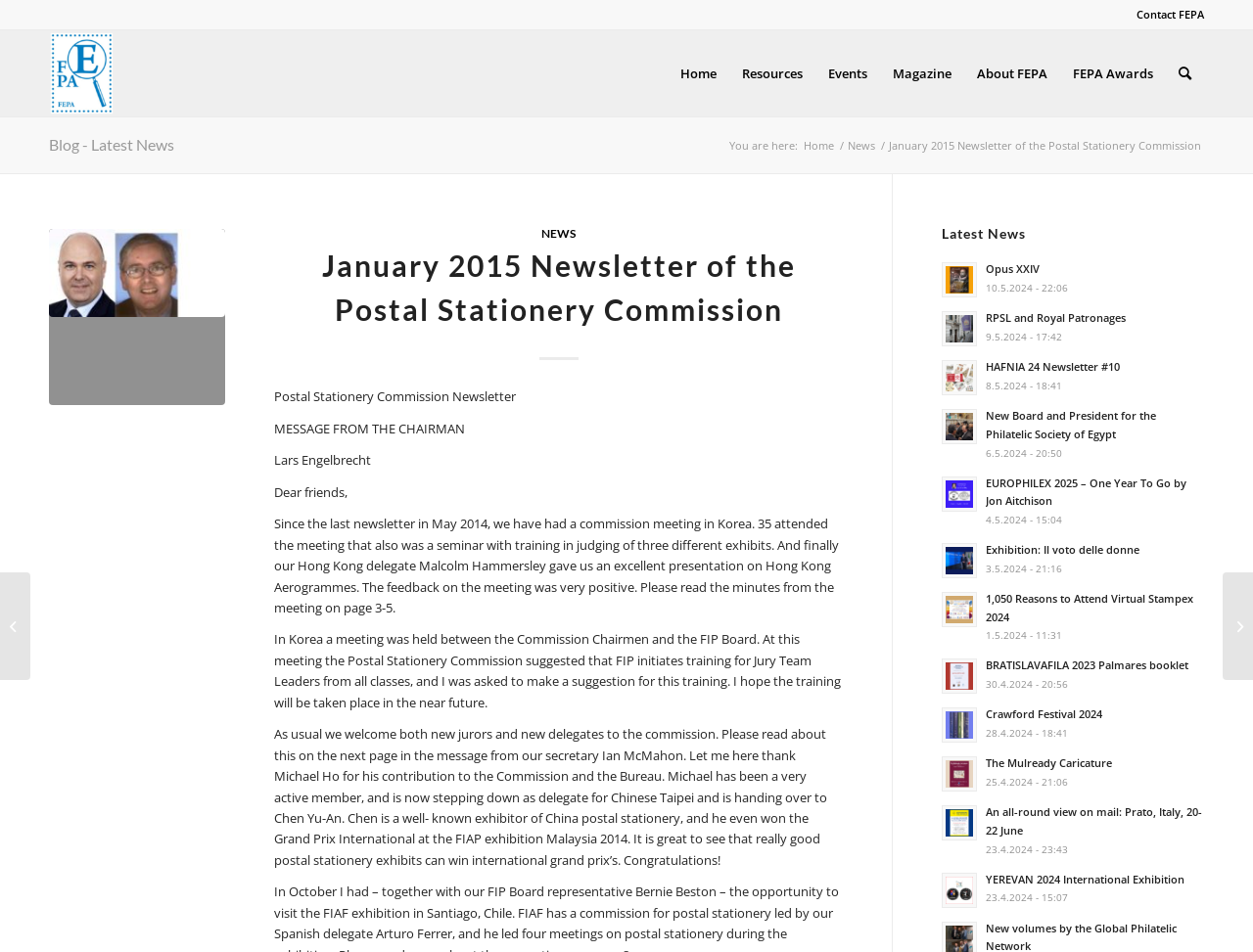Analyze the image and give a detailed response to the question:
What is the topic of the seminar mentioned in the newsletter?

I obtained this answer by reading the content of the newsletter, specifically the part that mentions a commission meeting in Korea, which included a seminar with training in judging of three different exhibits.